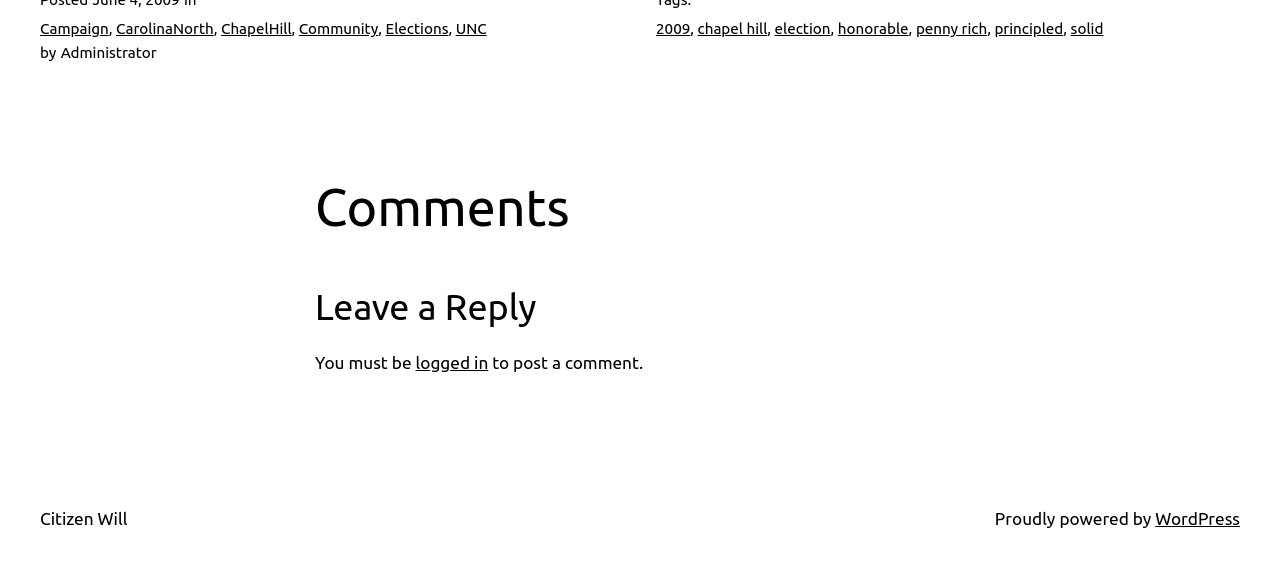Please identify the bounding box coordinates of the clickable element to fulfill the following instruction: "Click on the 'Citizen Will' link". The coordinates should be four float numbers between 0 and 1, i.e., [left, top, right, bottom].

[0.031, 0.884, 0.099, 0.917]